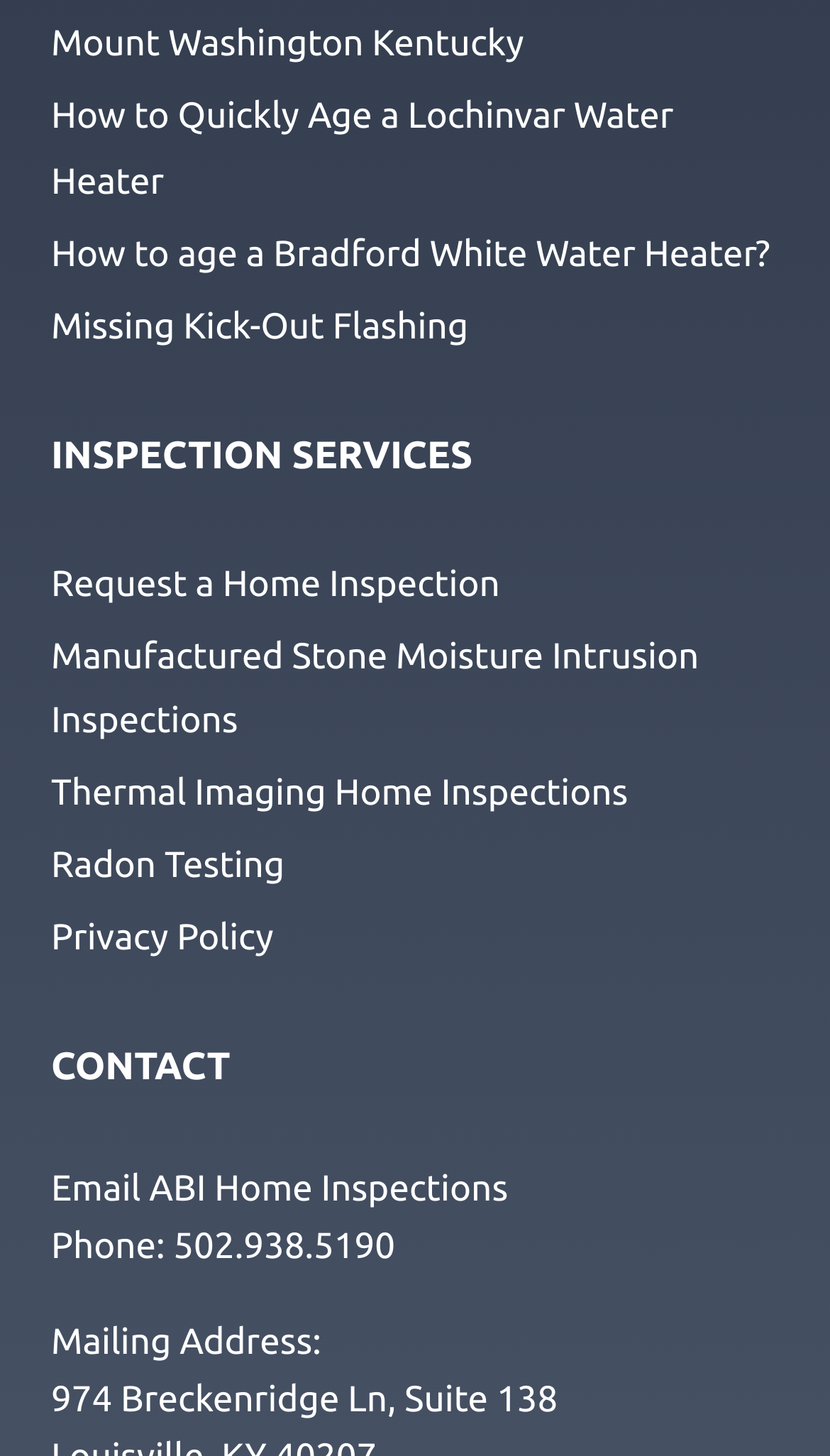Identify the bounding box coordinates for the region to click in order to carry out this instruction: "View Privacy Policy". Provide the coordinates using four float numbers between 0 and 1, formatted as [left, top, right, bottom].

[0.062, 0.62, 0.938, 0.67]